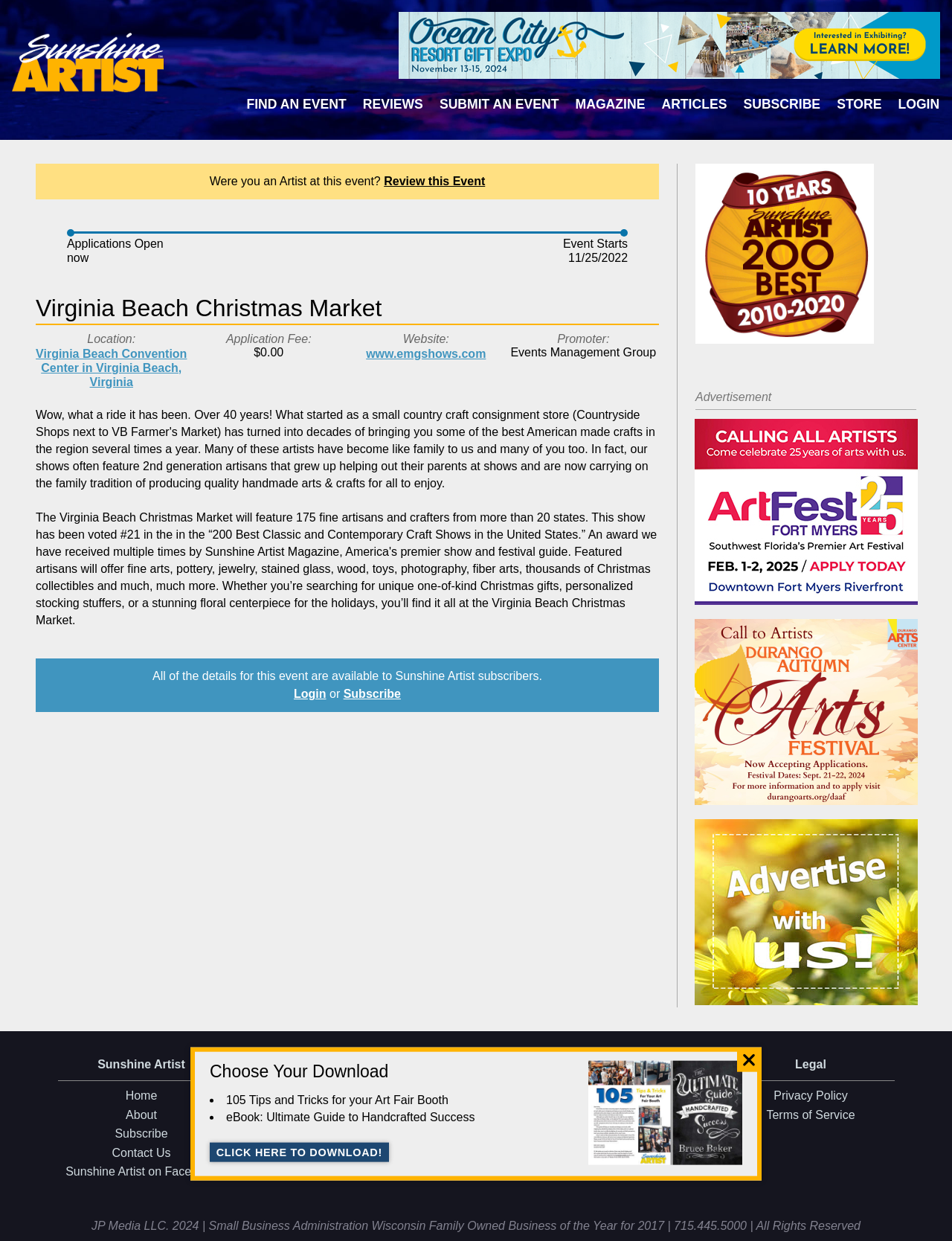Locate the bounding box coordinates of the clickable area to execute the instruction: "Click on FIND AN EVENT". Provide the coordinates as four float numbers between 0 and 1, represented as [left, top, right, bottom].

[0.259, 0.078, 0.364, 0.092]